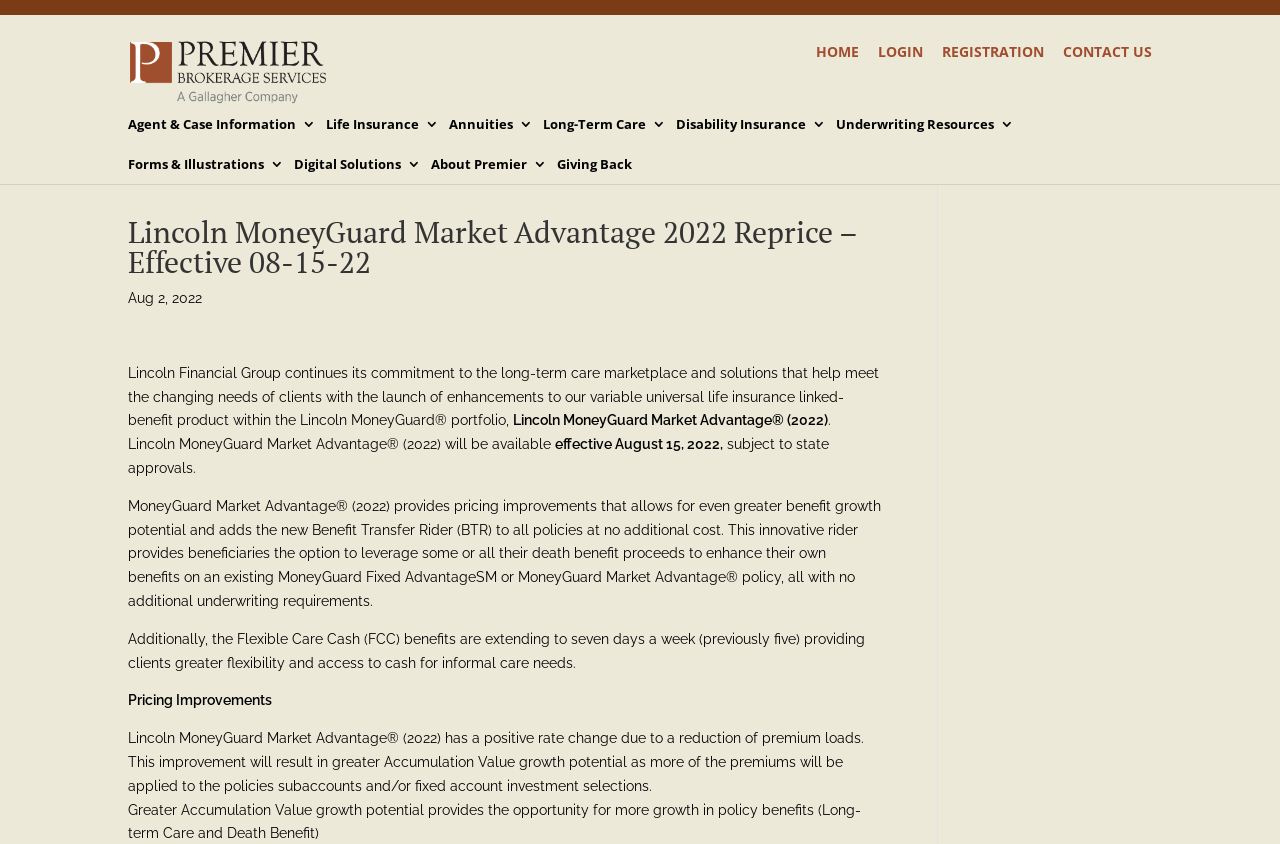Use a single word or phrase to answer the following:
What is the launch date of Lincoln MoneyGuard Market Advantage 2022?

August 15, 2022